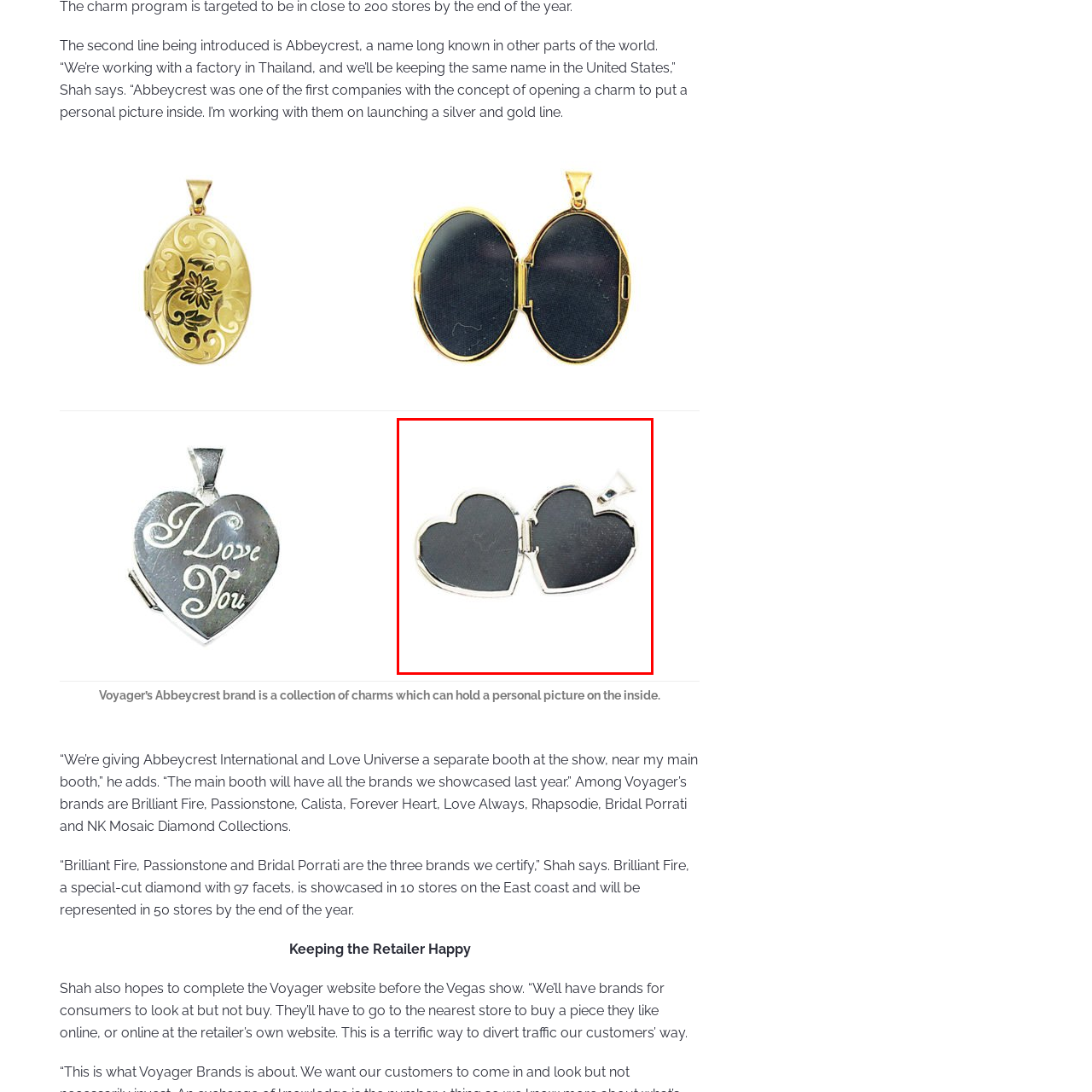Offer an in-depth description of the scene contained in the red rectangle.

The image showcases a heart-shaped locket, crafted from silver, featuring a double hinged design that allows it to open and reveal two compartments inside. The interior of the locket is designed to hold personal photographs, making it a sentimental piece suitable for preserving cherished memories. This locket is part of the Voyager’s Abbeycrest brand, known for its innovative charm concept, where individuals can insert pictures of their loved ones. It highlights the brand’s tradition of personalized jewelry, appealing to those who value both style and sentimentality in their accessories.